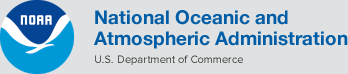Give an in-depth description of the image.

The image displays the logo of the National Oceanic and Atmospheric Administration (NOAA), which is situated within a circular blue emblem. The logo features a stylized design of a white wave, symbolizing the agency's focus on oceanic and atmospheric research and monitoring. Below the emblem, the full name "National Oceanic and Atmospheric Administration" is prominently displayed in bold blue letters, alongside the designation "U.S. Department of Commerce," identifying it as part of the U.S. government’s efforts to provide scientific information and services related to weather, climate, and oceanic conditions.